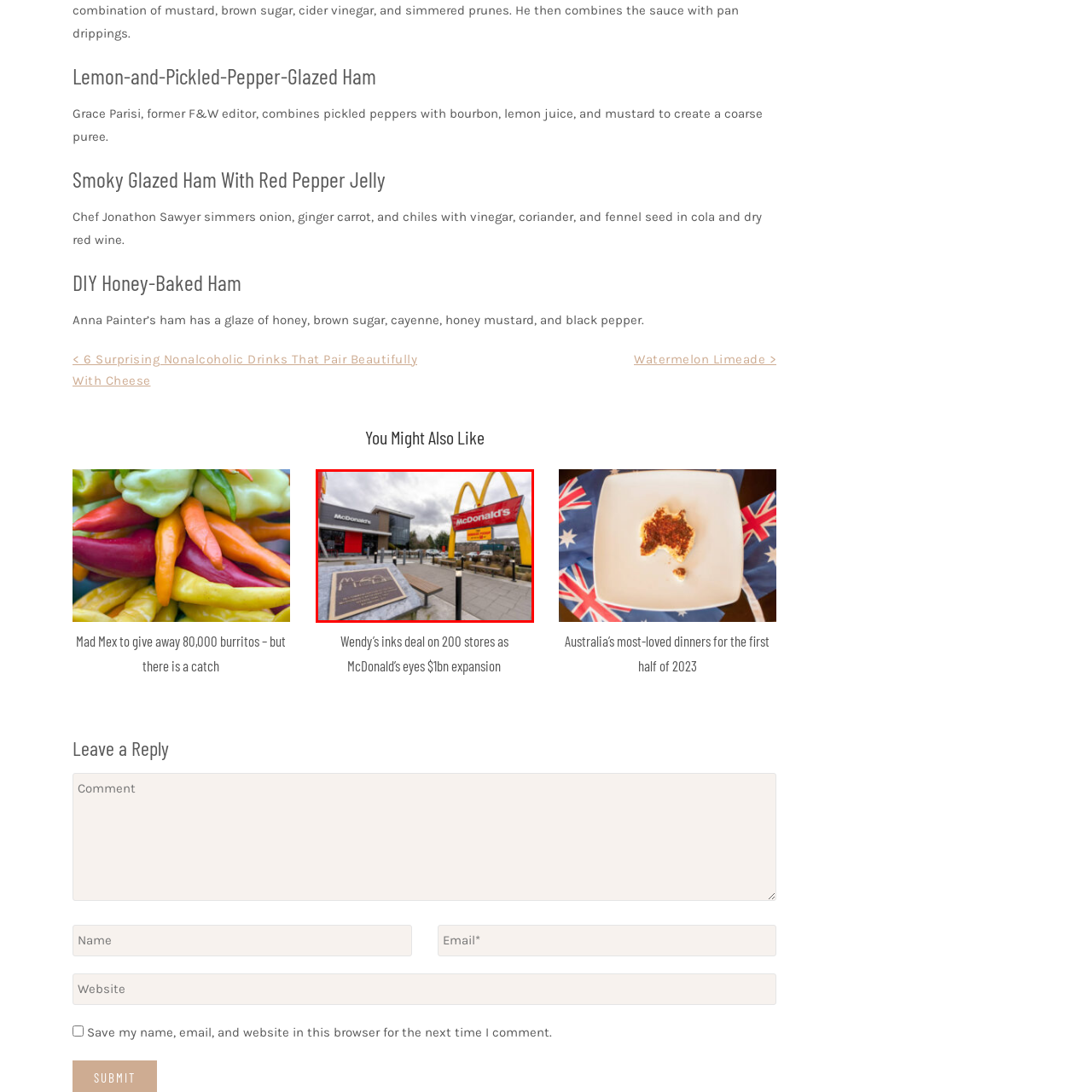What is the material of the pedestal?
Analyze the visual elements found in the red bounding box and provide a detailed answer to the question, using the information depicted in the image.

The commemorative plaque is situated on a stone pedestal, which suggests that the pedestal is made of stone.